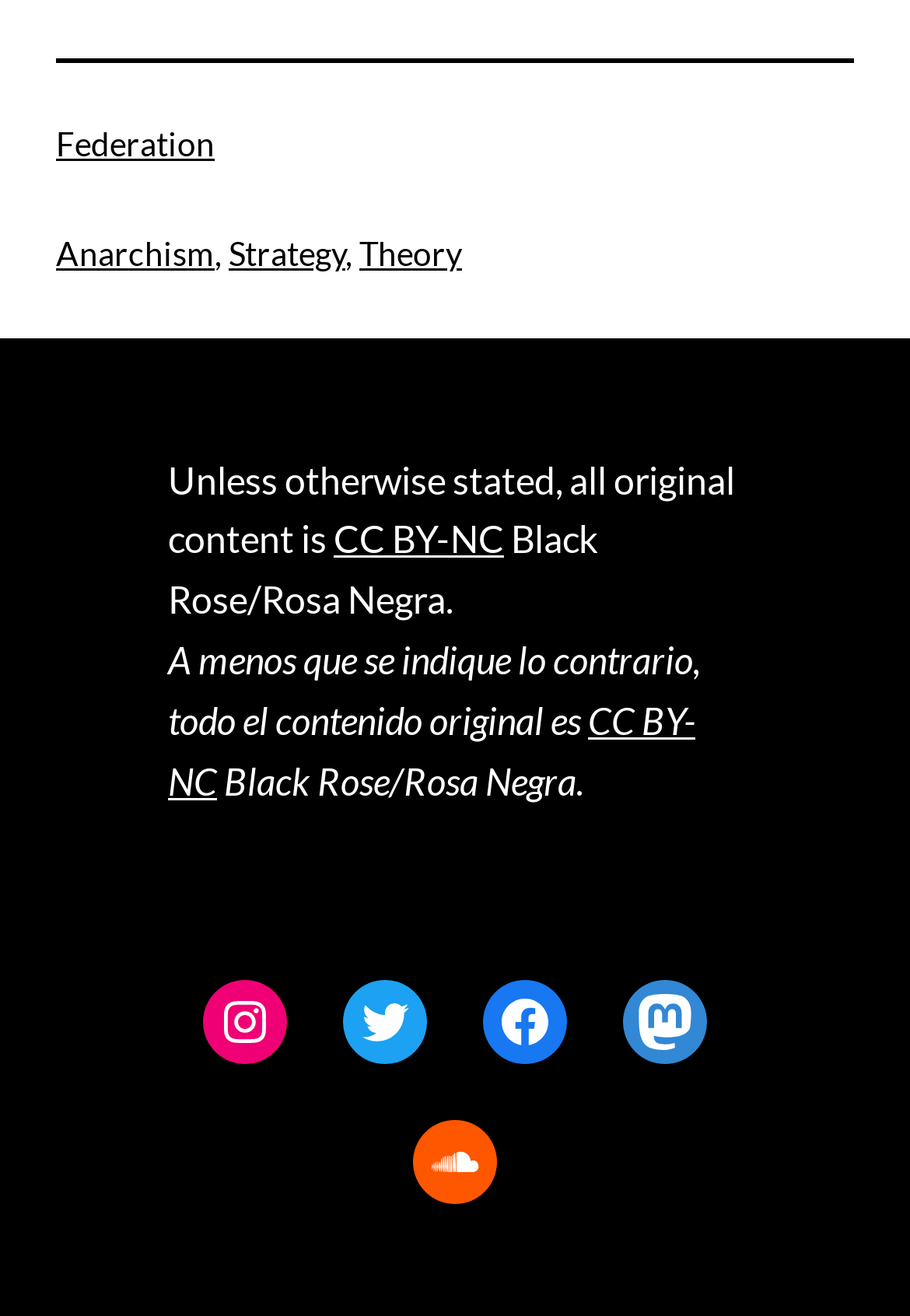Locate the bounding box of the UI element described by: "Facebook" in the given webpage screenshot.

[0.531, 0.744, 0.623, 0.808]